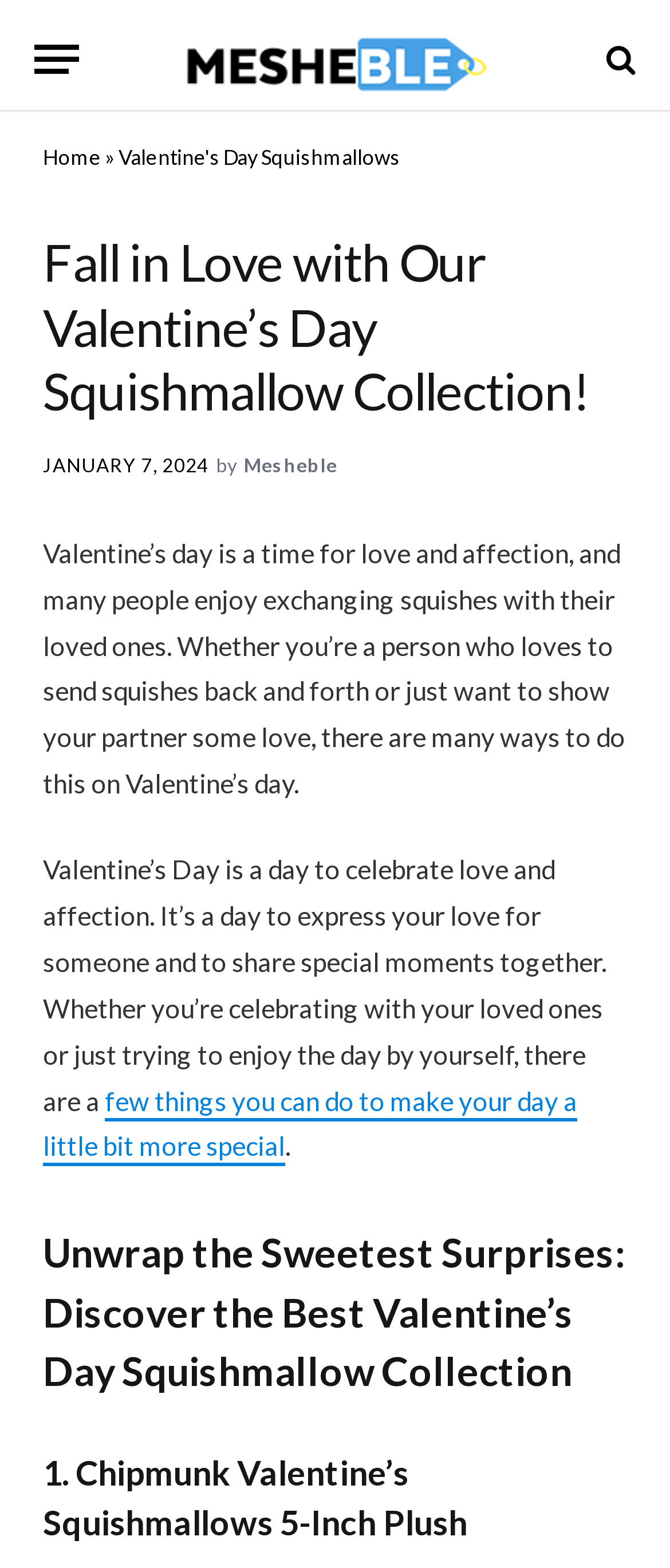Please provide a comprehensive answer to the question below using the information from the image: What type of products are featured on this webpage?

The webpage has multiple headings and text mentioning 'Squishmallow Collection', 'Valentine’s Day Squishmallow', and 'Chipmunk Valentine’s Squishmallows 5-Inch Plush', indicating that the products featured on this webpage are Squishmallows.